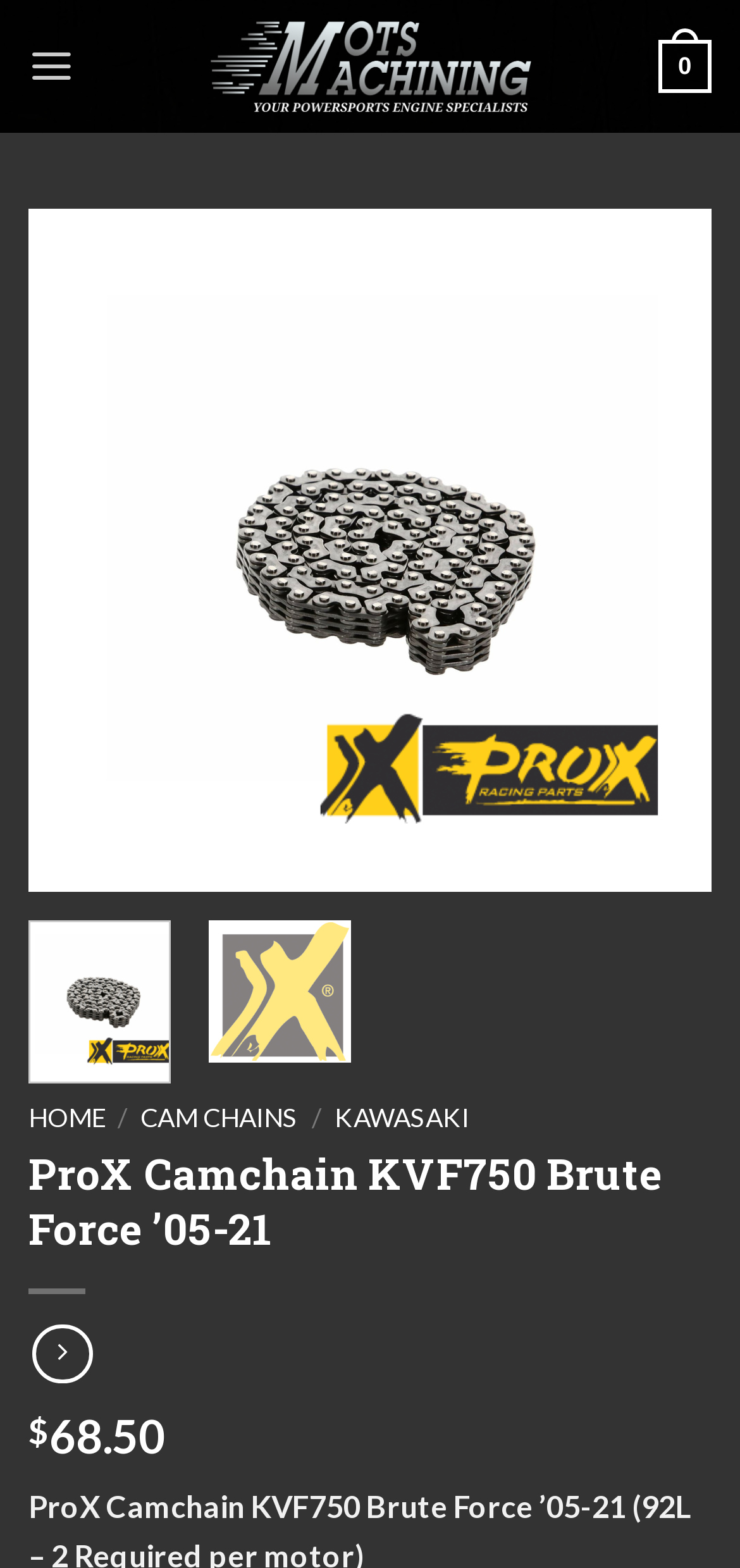Please find and give the text of the main heading on the webpage.

ProX Camchain KVF750 Brute Force ’05-21